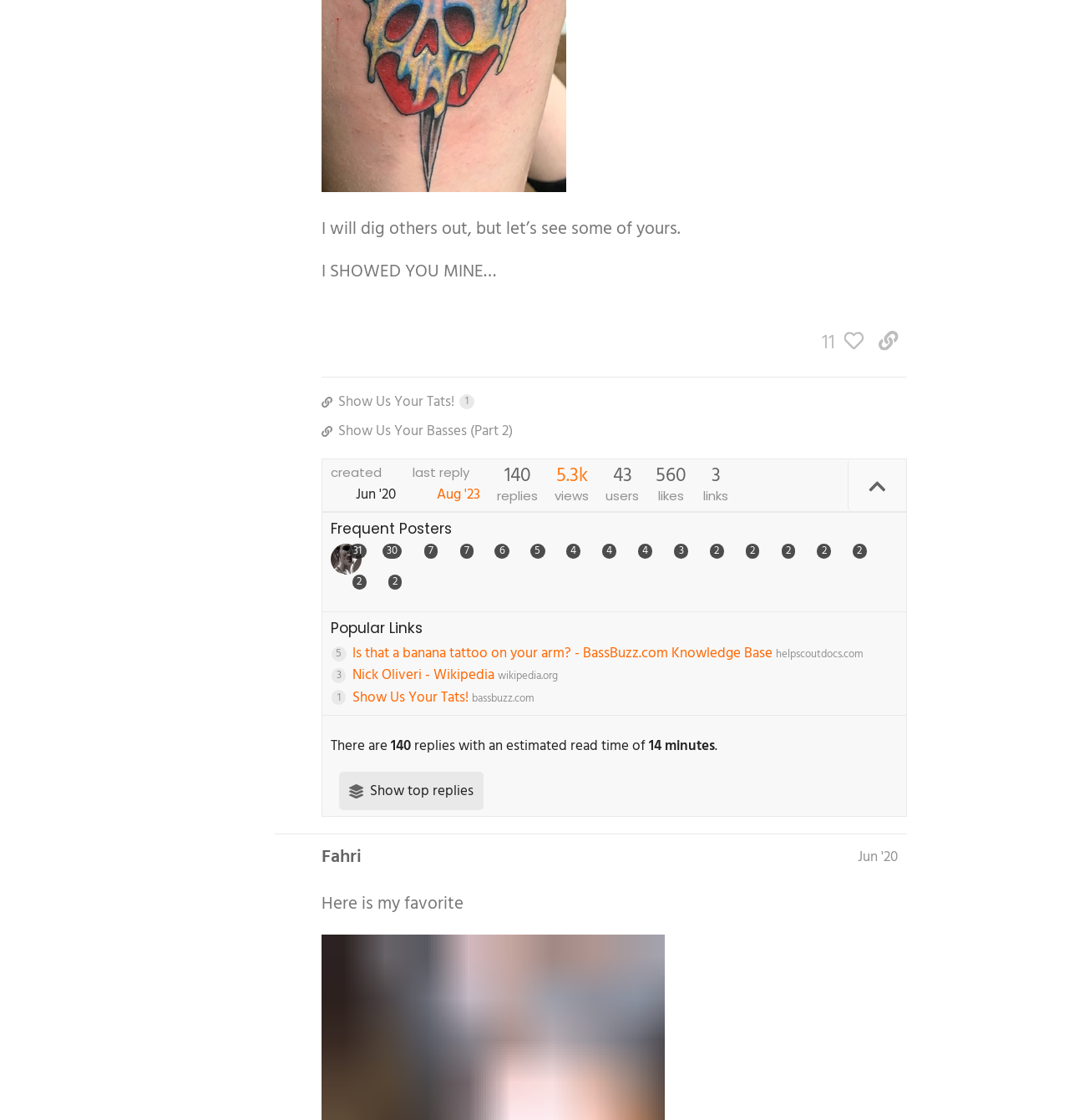Please find the bounding box coordinates of the element that must be clicked to perform the given instruction: "View the post 'Show Us Your Tats! 1'". The coordinates should be four float numbers from 0 to 1, i.e., [left, top, right, bottom].

[0.301, 0.35, 0.848, 0.369]